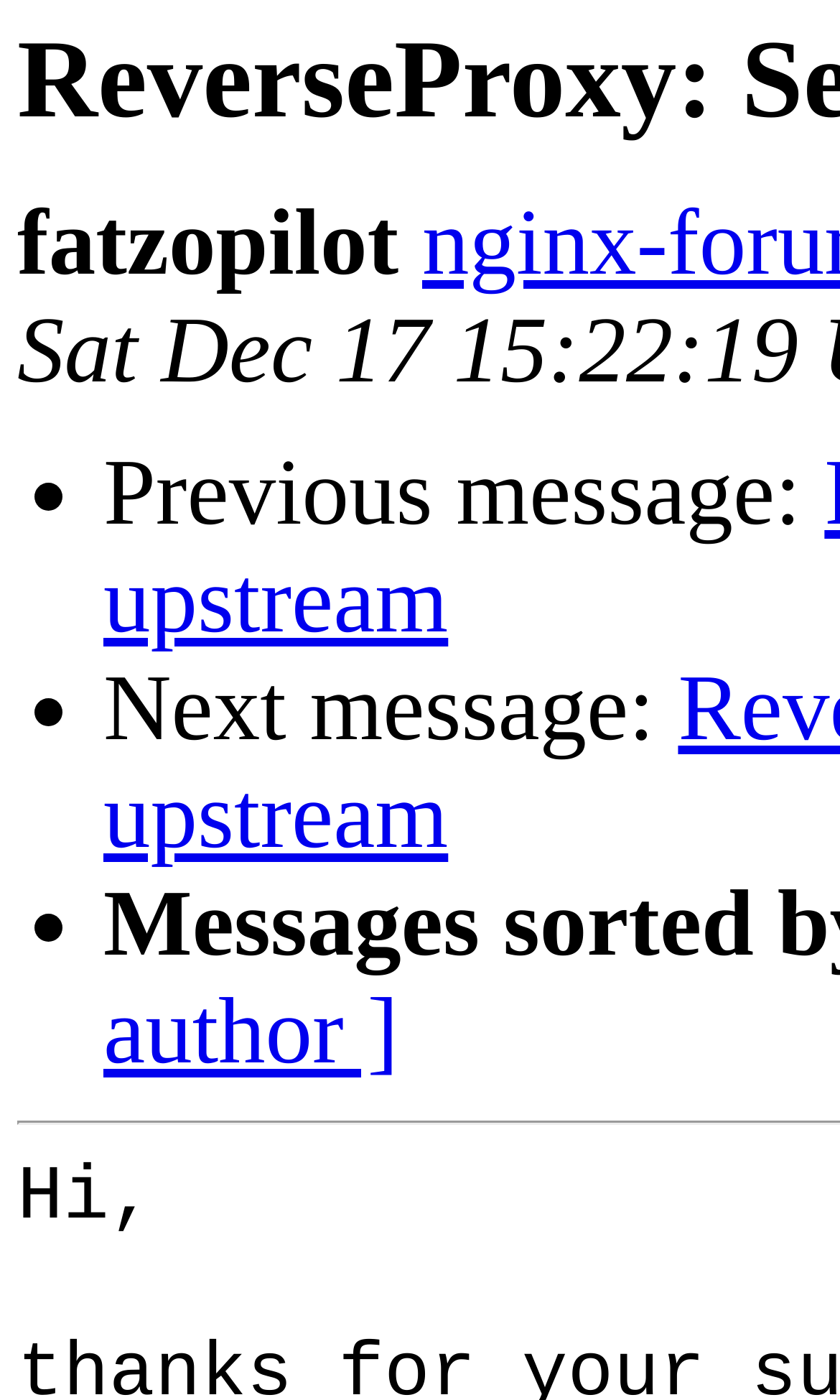Identify the main heading of the webpage and provide its text content.

ReverseProxy: Send hostname upstream